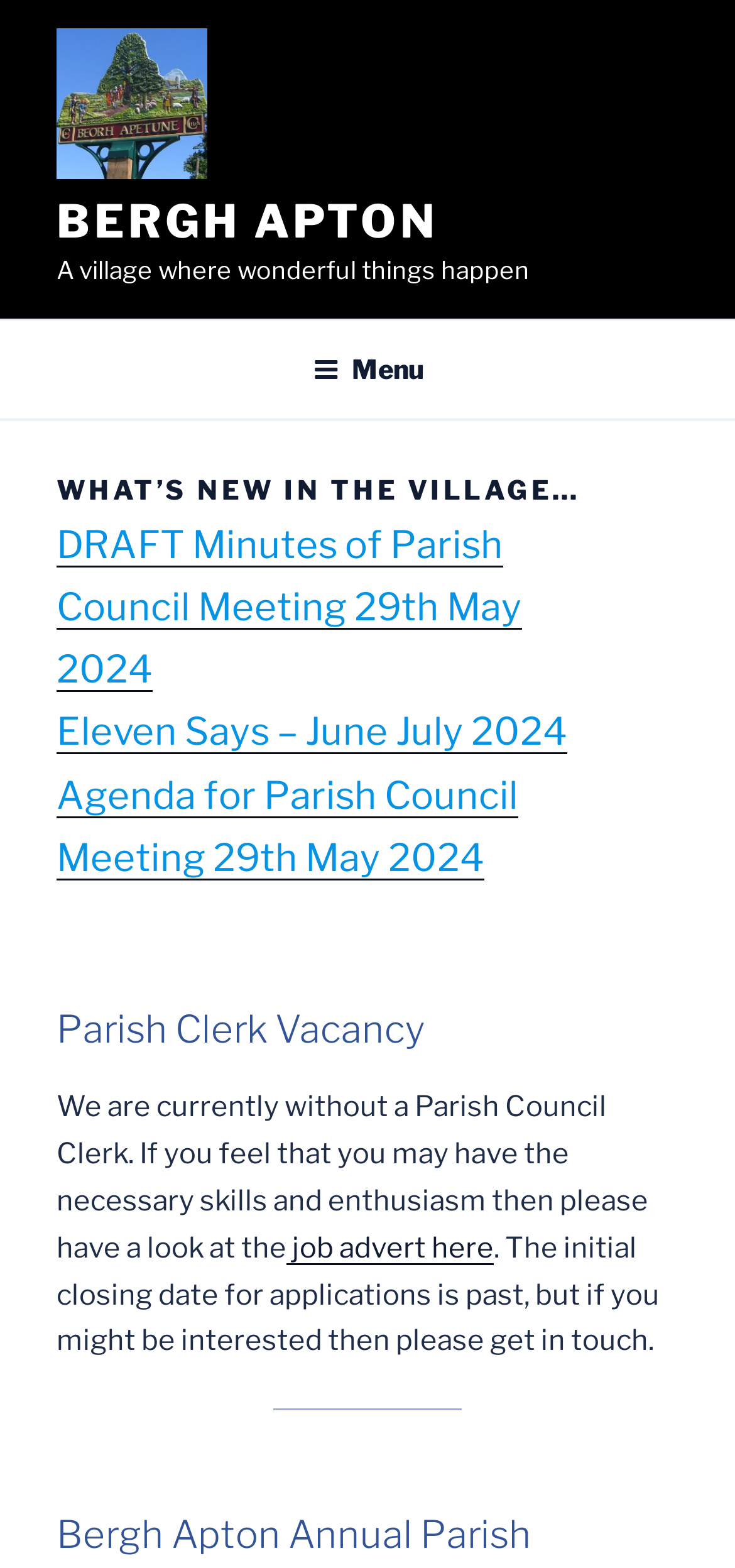Provide the bounding box coordinates of the UI element this sentence describes: "2024".

None